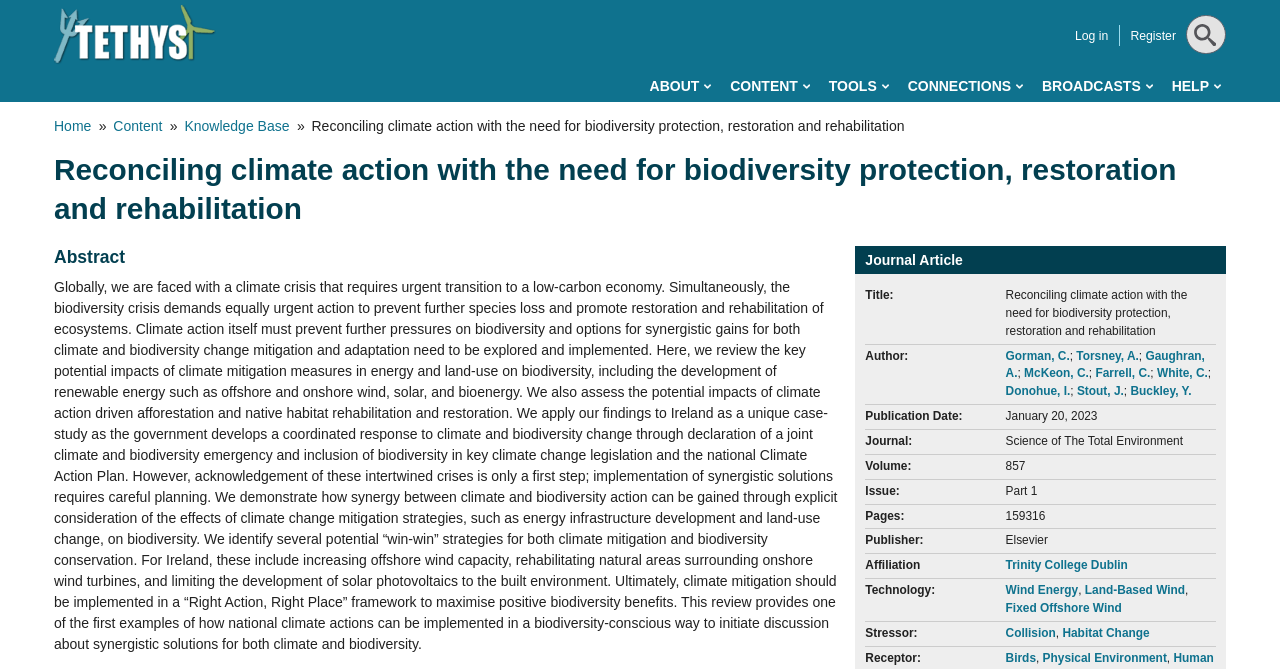Specify the bounding box coordinates of the area to click in order to execute this command: 'Click on the 'TOOLS' link'. The coordinates should consist of four float numbers ranging from 0 to 1, and should be formatted as [left, top, right, bottom].

[0.647, 0.106, 0.694, 0.152]